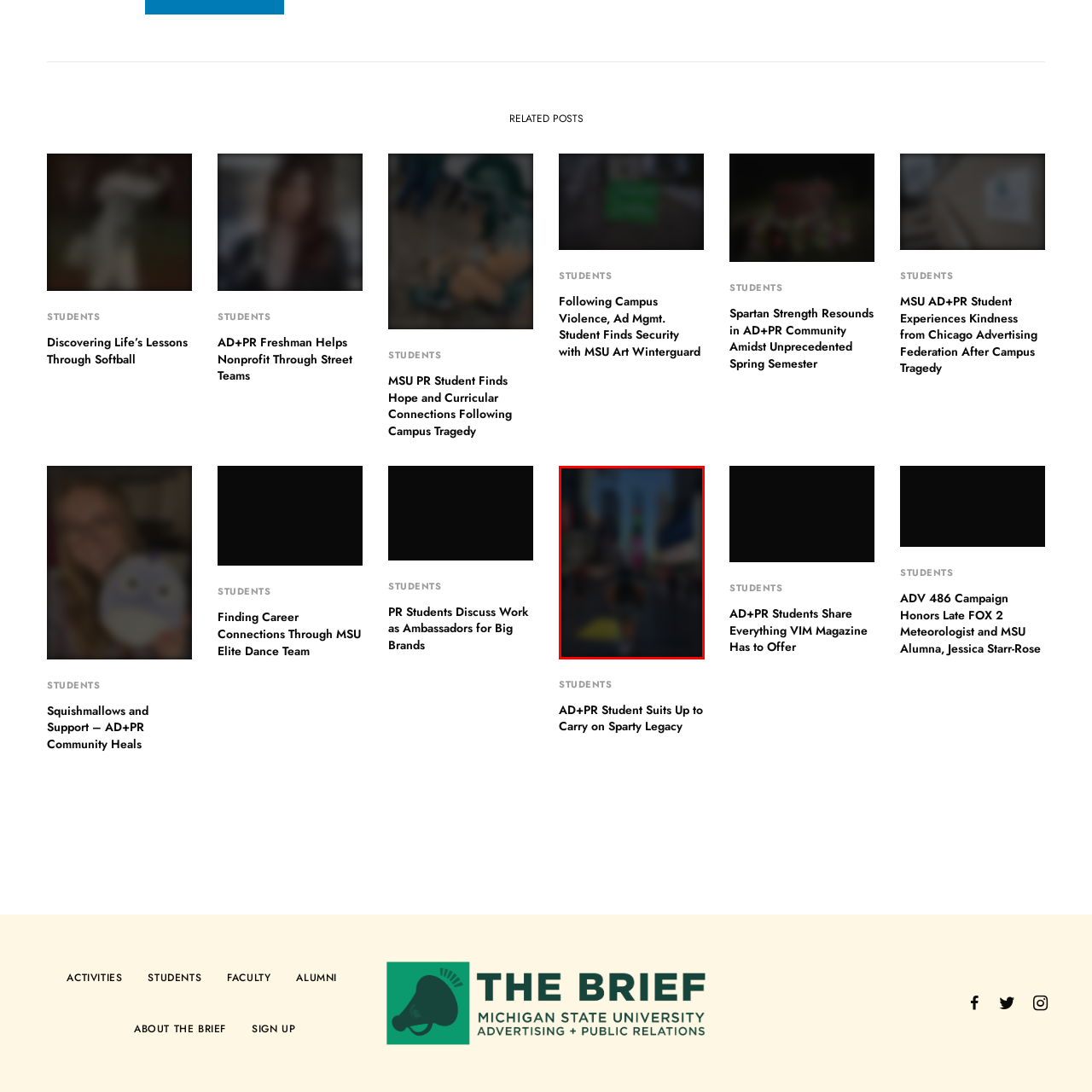Give a detailed description of the image area outlined by the red box.

The image depicts the Sparty mascot from Michigan State University walking through the bustling streets of Times Square. The vibrant lights and large screens of the iconic location create a lively backdrop, enhancing the scene's energy. Sparty, donned in his traditional green and white uniform, is surrounded by a diverse crowd of tourists and locals, showcasing the dynamic atmosphere of New York City. This moment highlights the mascot's role in promoting school spirit and community engagement beyond the campus boundaries, illustrating a unique blend of tradition and modernity in a globally recognized setting.